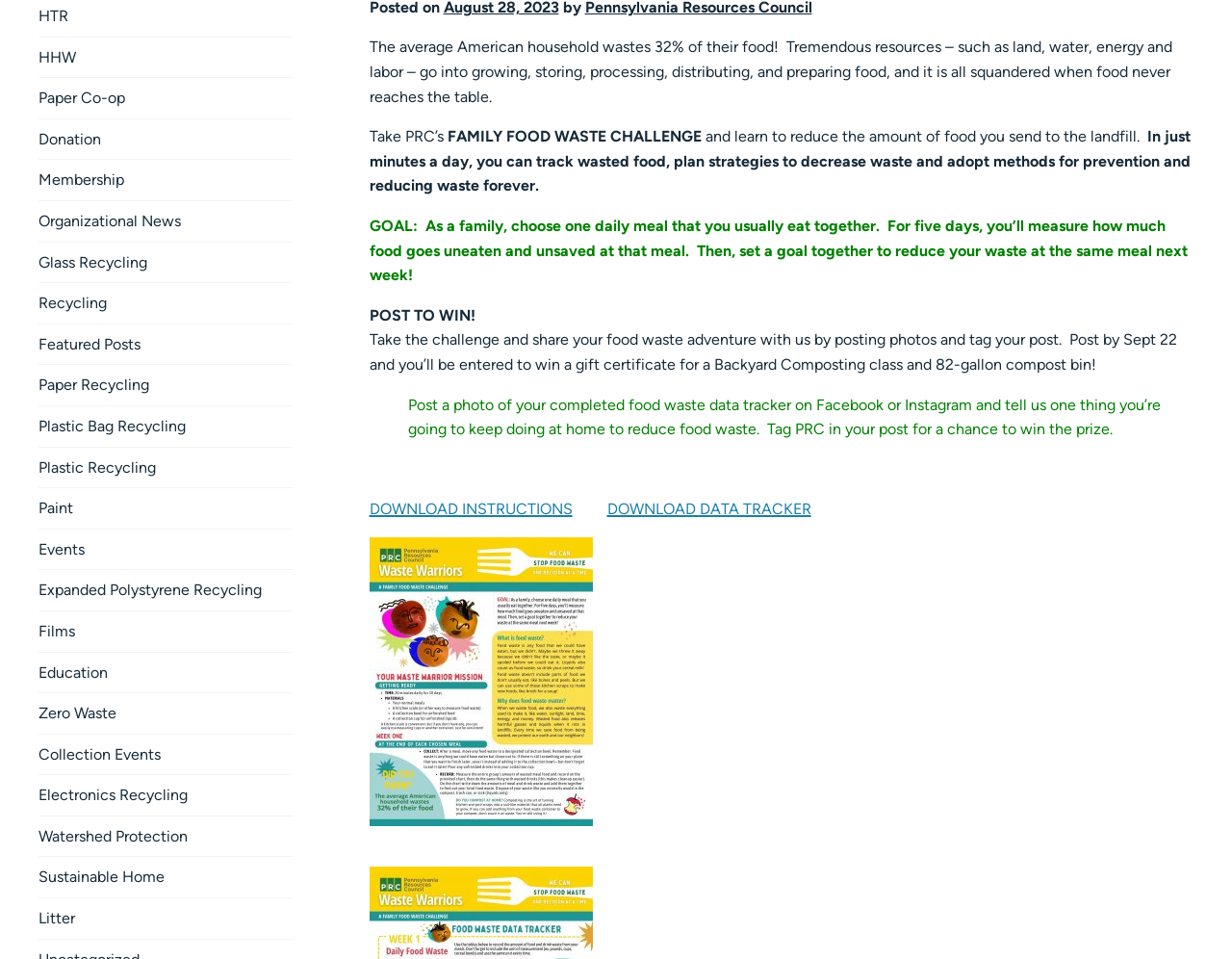Find the bounding box coordinates for the UI element whose description is: "Plastic Bag Recycling". The coordinates should be four float numbers between 0 and 1, in the format [left, top, right, bottom].

[0.031, 0.424, 0.237, 0.465]